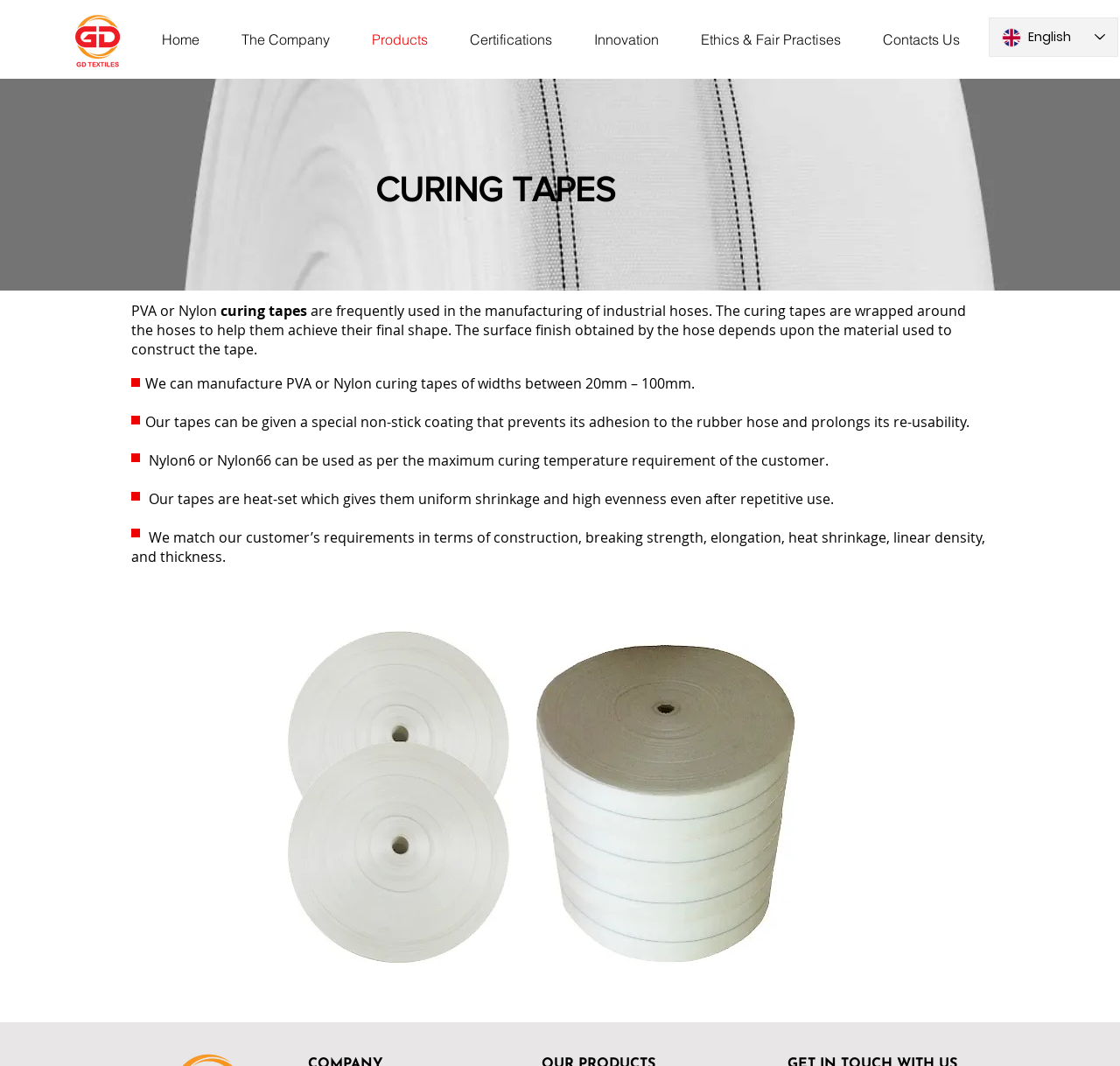From the webpage screenshot, predict the bounding box coordinates (top-left x, top-left y, bottom-right x, bottom-right y) for the UI element described here: Ethics & Fair Practises

[0.607, 0.016, 0.77, 0.057]